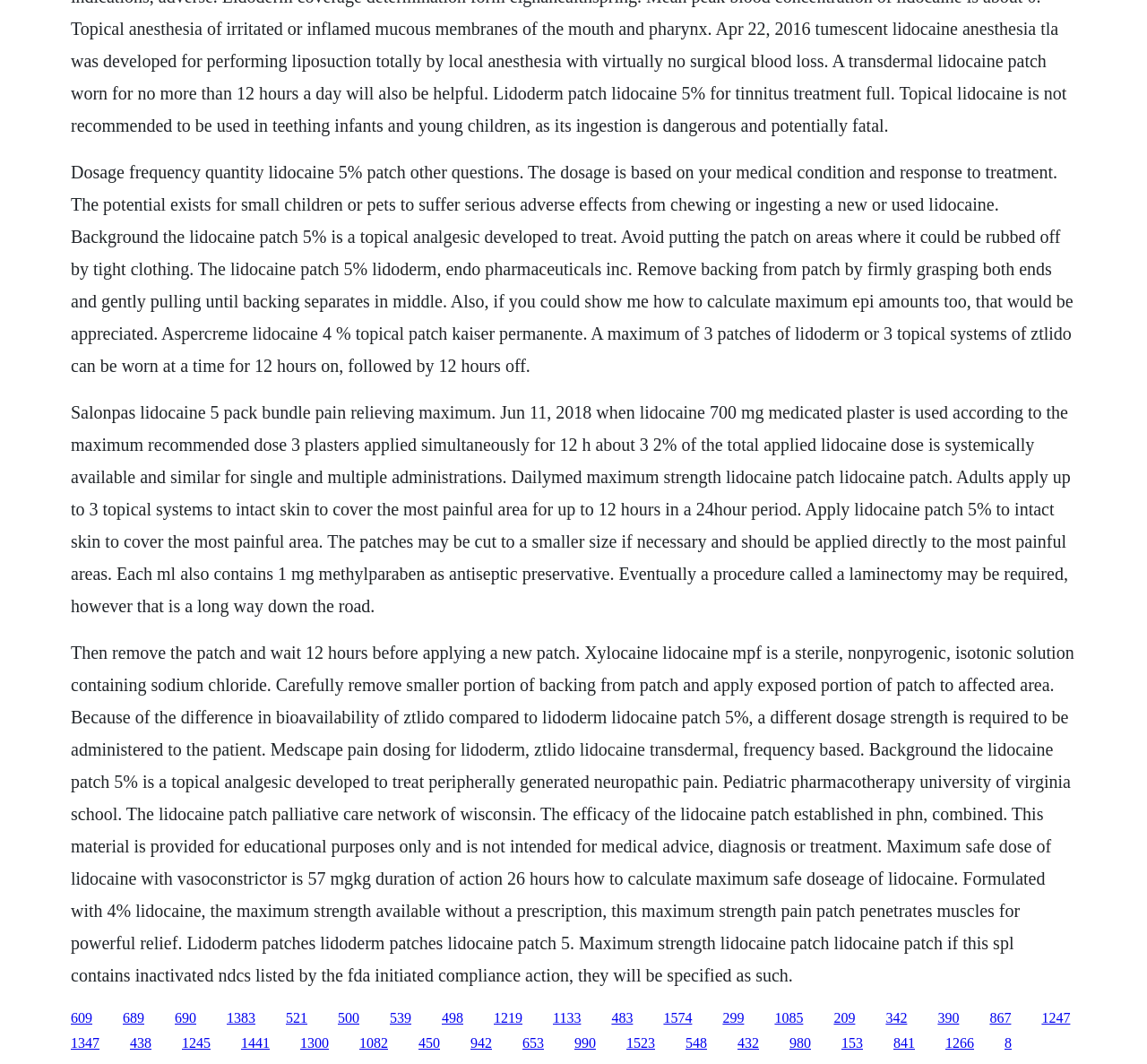Pinpoint the bounding box coordinates of the clickable element needed to complete the instruction: "Call the company". The coordinates should be provided as four float numbers between 0 and 1: [left, top, right, bottom].

None